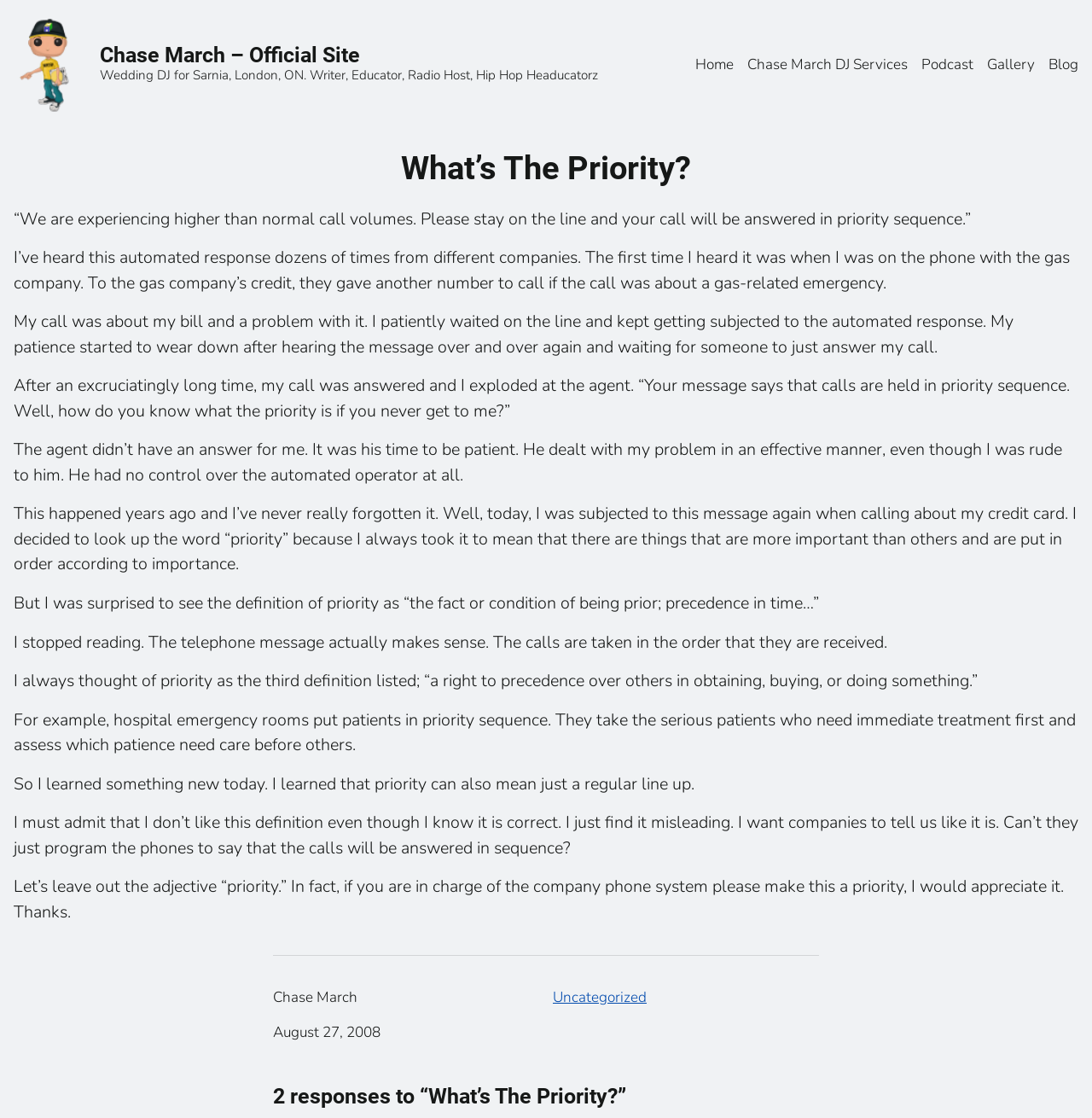What does the author learn about the word 'priority'?
Please respond to the question with a detailed and well-explained answer.

The author looks up the definition of the word 'priority' and learns that it can also mean 'precedence in time', which means that calls are taken in the order they are received, rather than being prioritized based on importance.